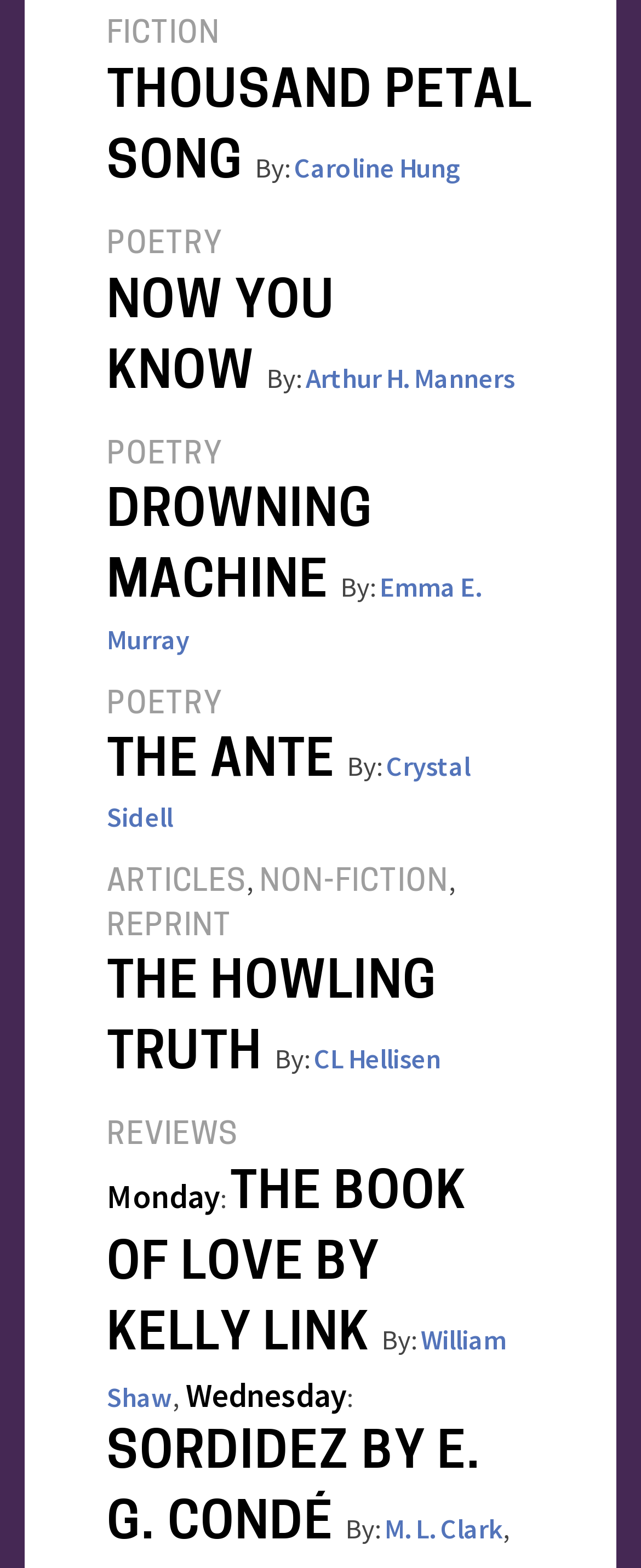What is the position of 'POETRY' relative to 'FICTION'?
Could you answer the question with a detailed and thorough explanation?

By comparing the y1 and y2 coordinates of the bounding boxes of 'FICTION' and 'POETRY', I found that 'POETRY' has a larger y1 value, which means it is positioned below 'FICTION' on the webpage.